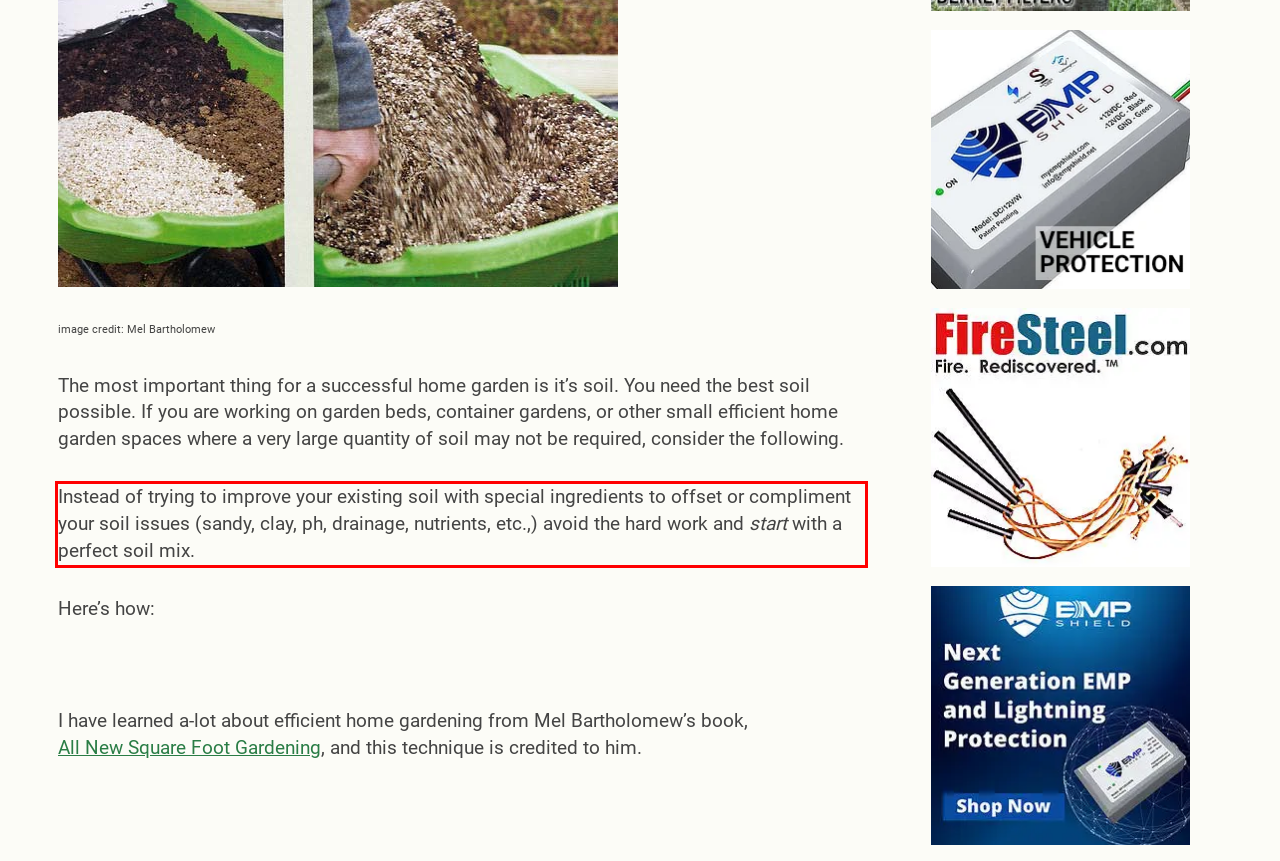Please extract the text content from the UI element enclosed by the red rectangle in the screenshot.

Instead of trying to improve your existing soil with special ingredients to offset or compliment your soil issues (sandy, clay, ph, drainage, nutrients, etc.,) avoid the hard work and start with a perfect soil mix.